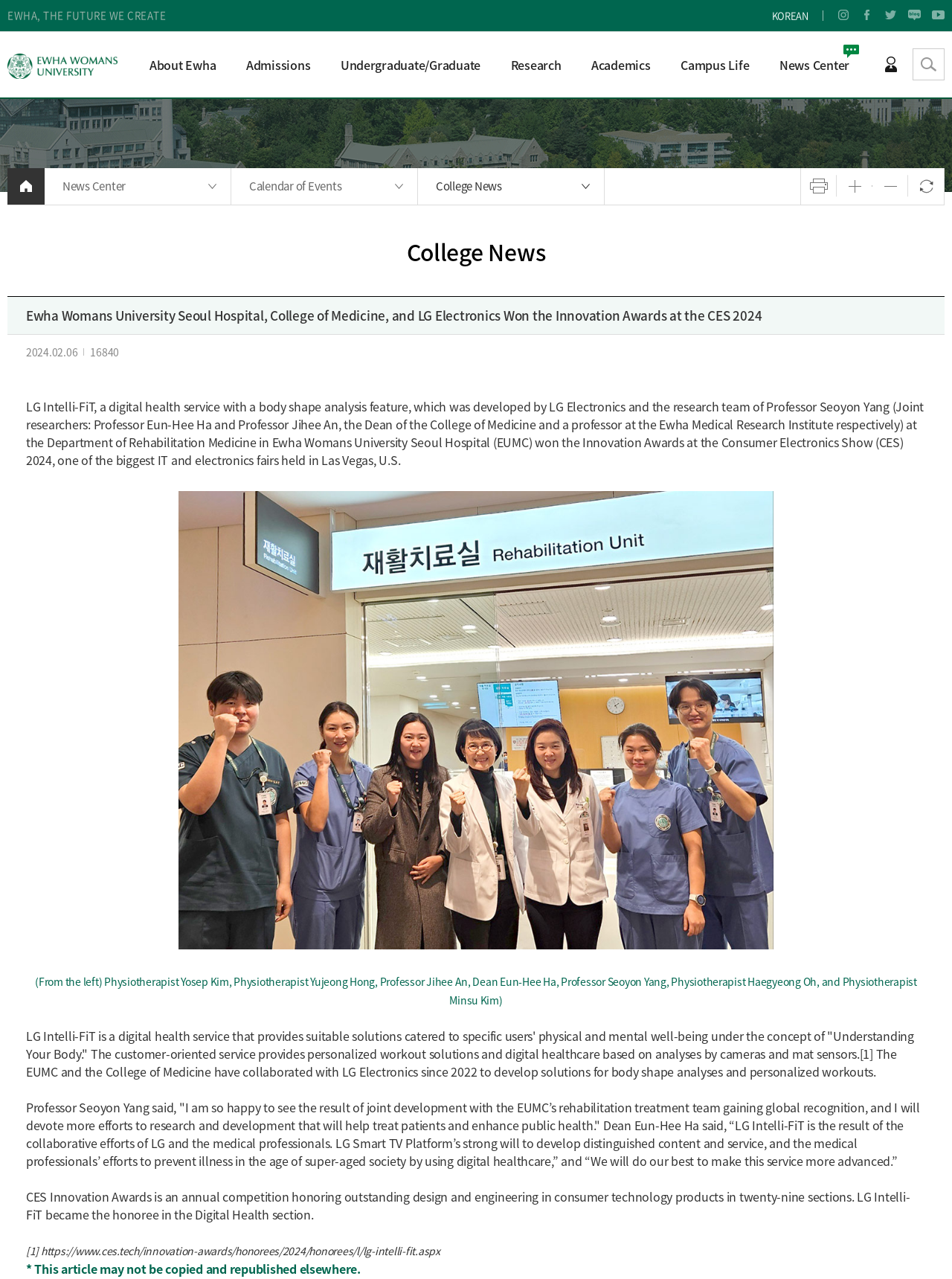Please determine the bounding box coordinates of the area that needs to be clicked to complete this task: 'Search for something'. The coordinates must be four float numbers between 0 and 1, formatted as [left, top, right, bottom].

[0.958, 0.038, 0.992, 0.063]